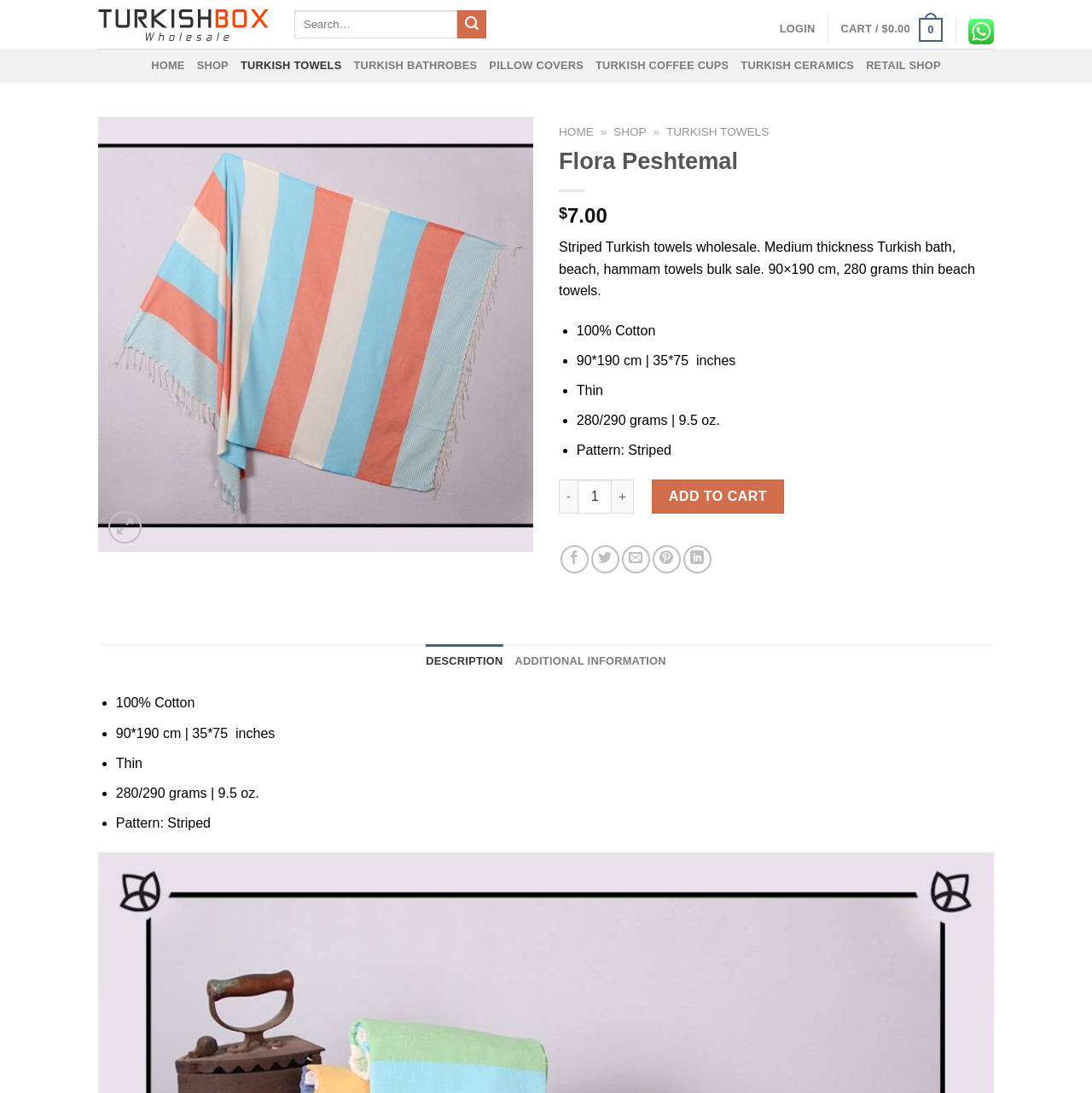Answer the following in one word or a short phrase: 
What is the weight of the towels?

280/290 grams